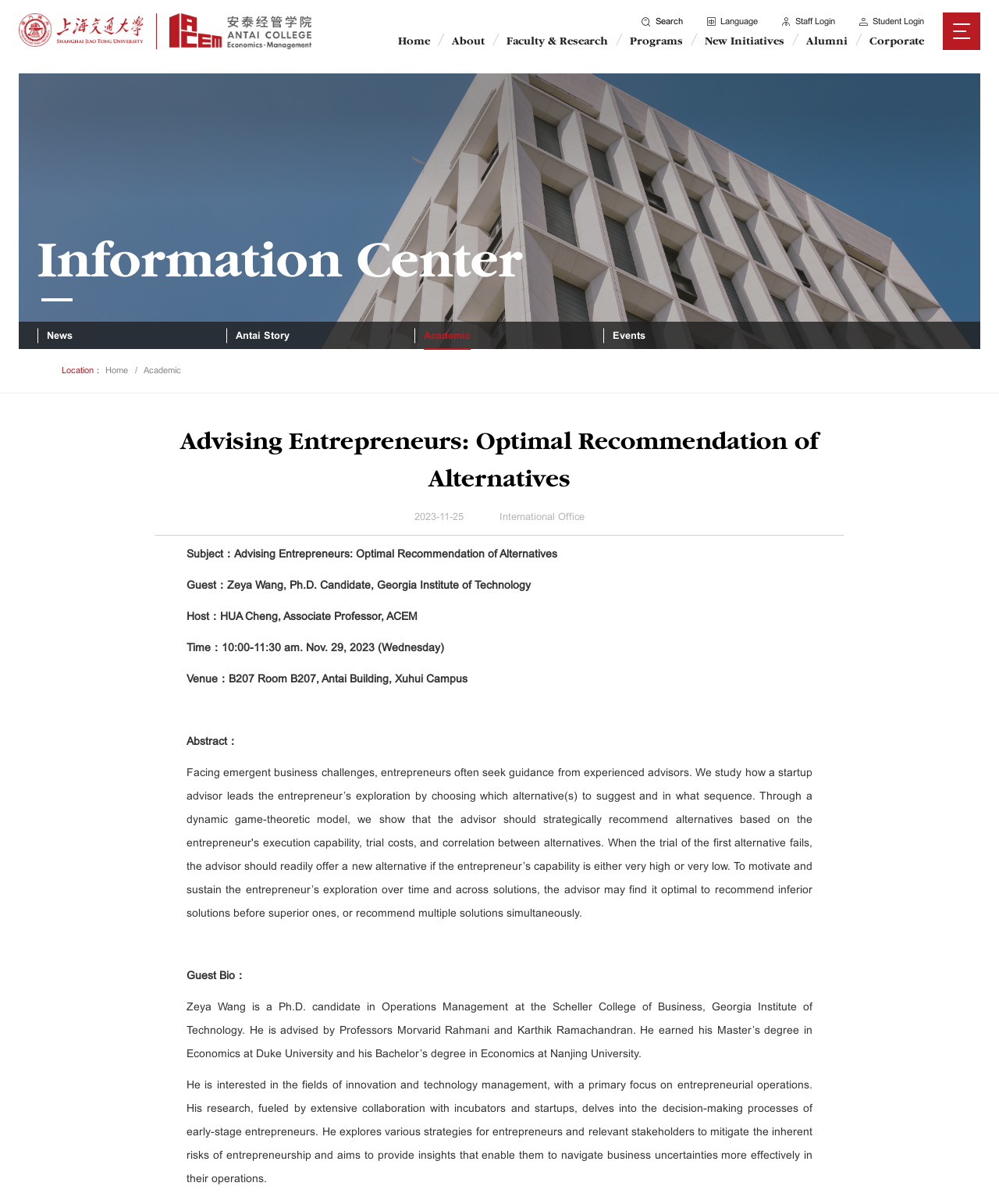What is the research focus of Zeya Wang?
Please provide a single word or phrase in response based on the screenshot.

Innovation and technology management